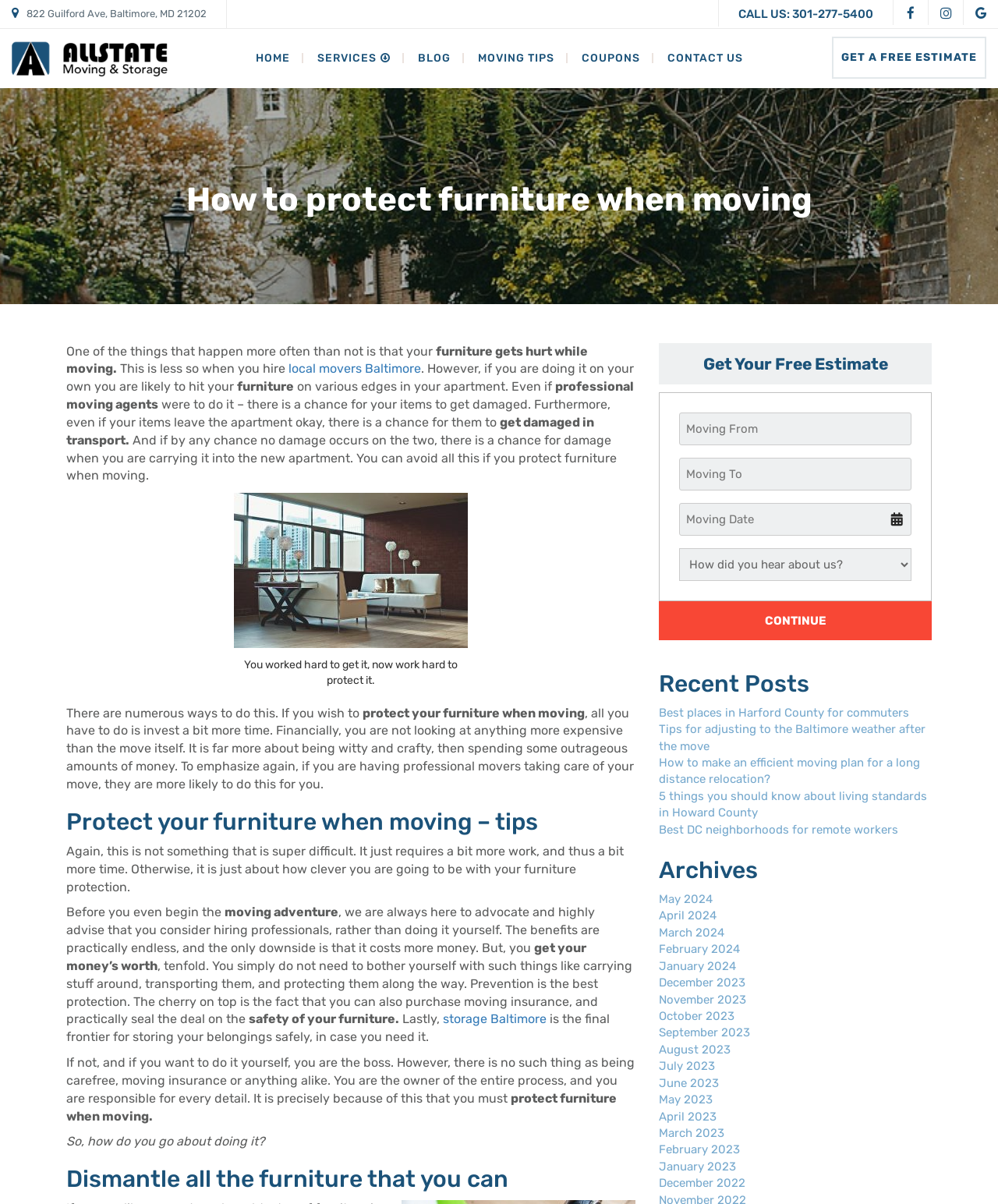Please find and generate the text of the main heading on the webpage.

How to protect furniture when moving